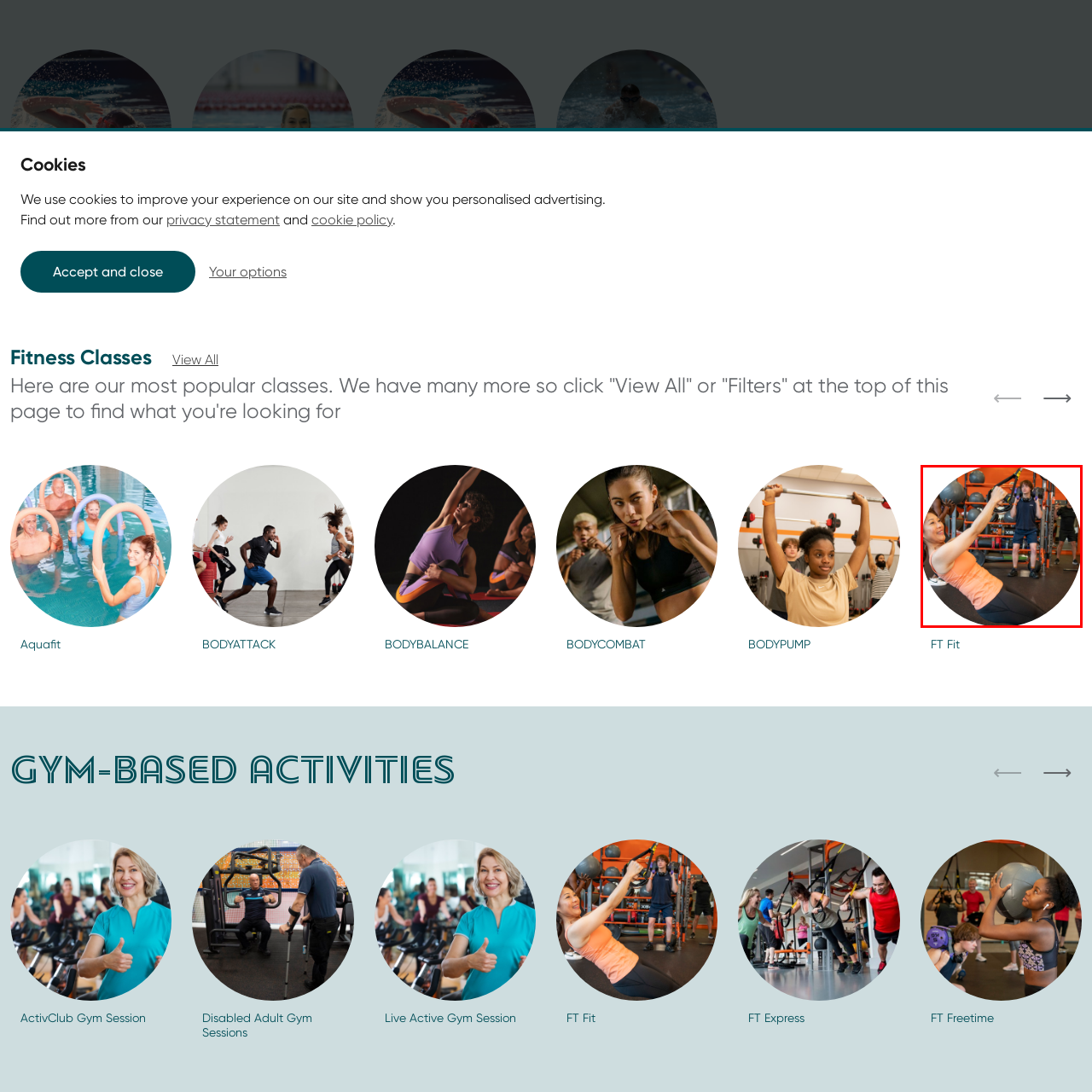Direct your attention to the image within the red boundary, What type of equipment is used by the woman?
 Respond with a single word or phrase.

TRX suspension trainer